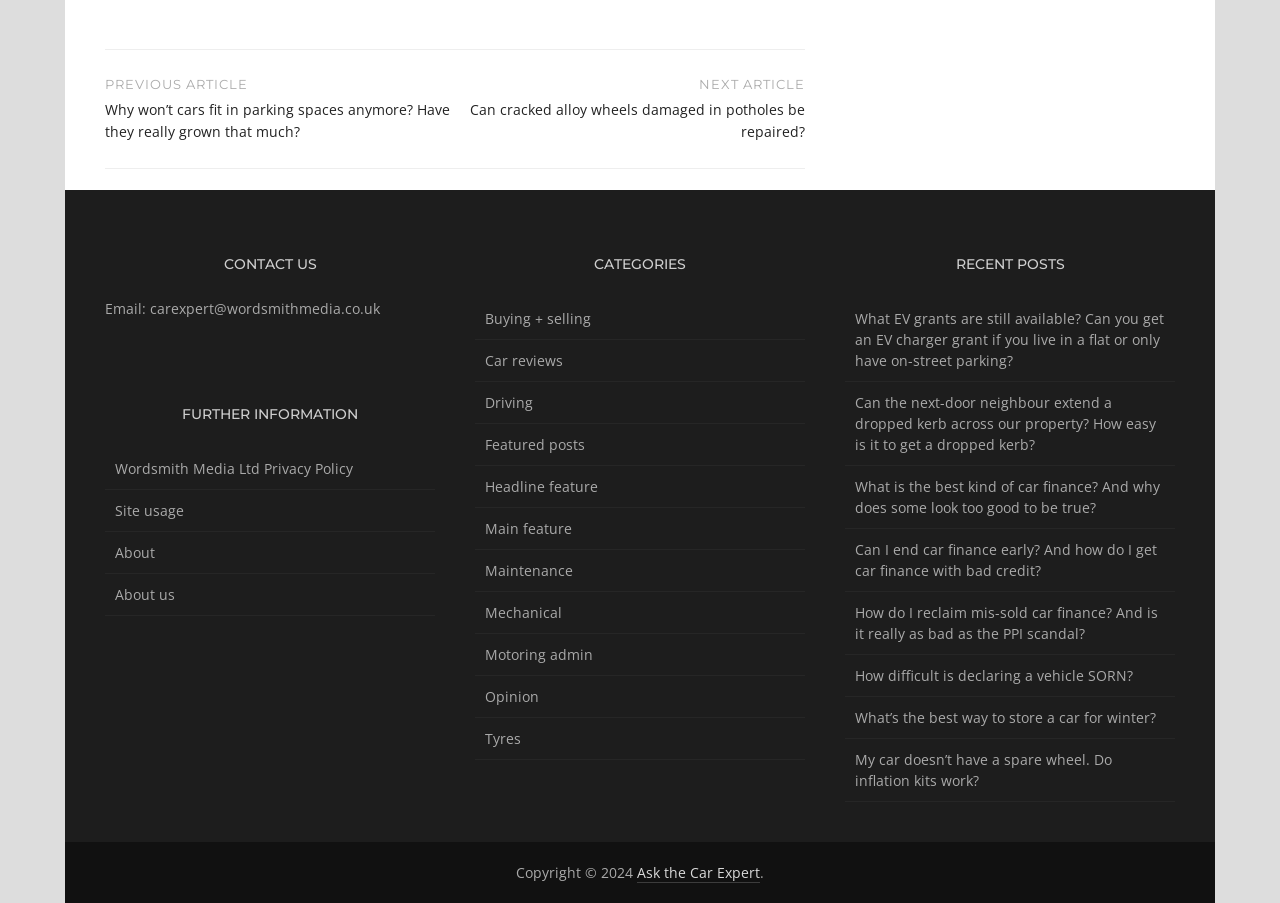Given the element description Annie Rooney, specify the bounding box coordinates of the corresponding UI element in the format (top-left x, top-left y, bottom-right x, bottom-right y). All values must be between 0 and 1.

None